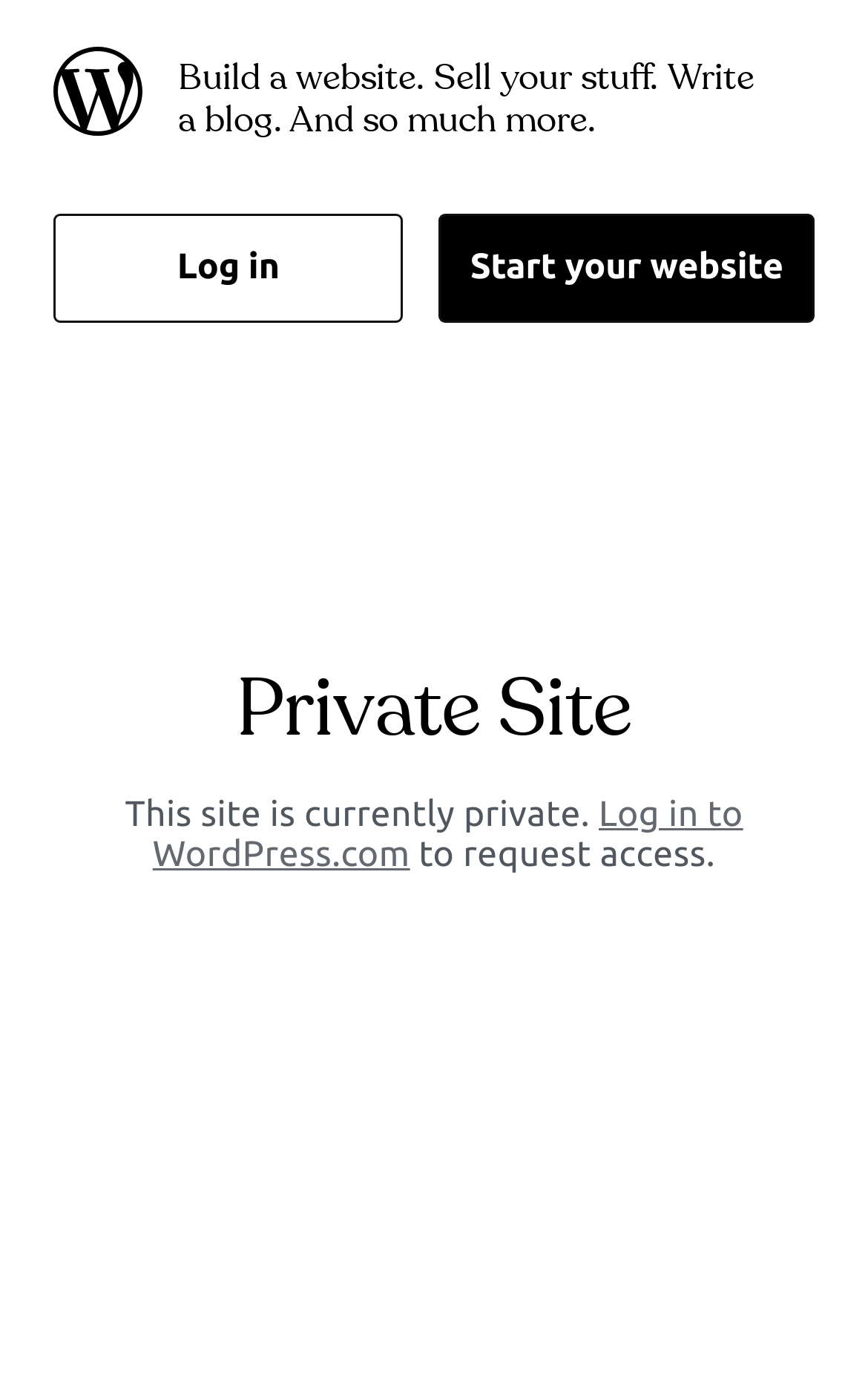What is the alternative way to access the site?
Please answer the question with a detailed and comprehensive explanation.

The link 'Log in to WordPress.com' on the webpage suggests that users can log in to WordPress.com to access the site, which is currently private.